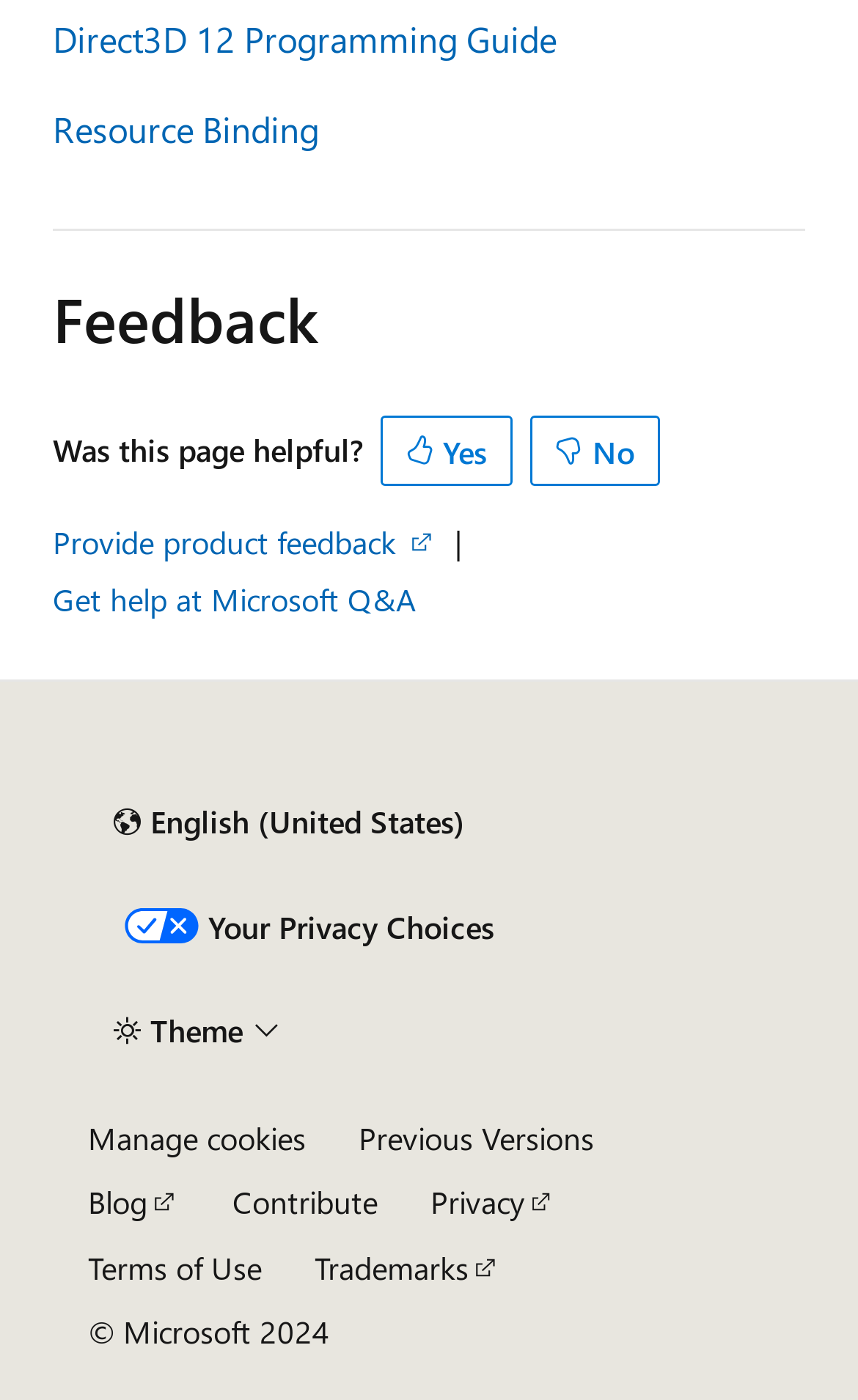Based on the description "Resource Binding", find the bounding box of the specified UI element.

[0.062, 0.076, 0.372, 0.109]